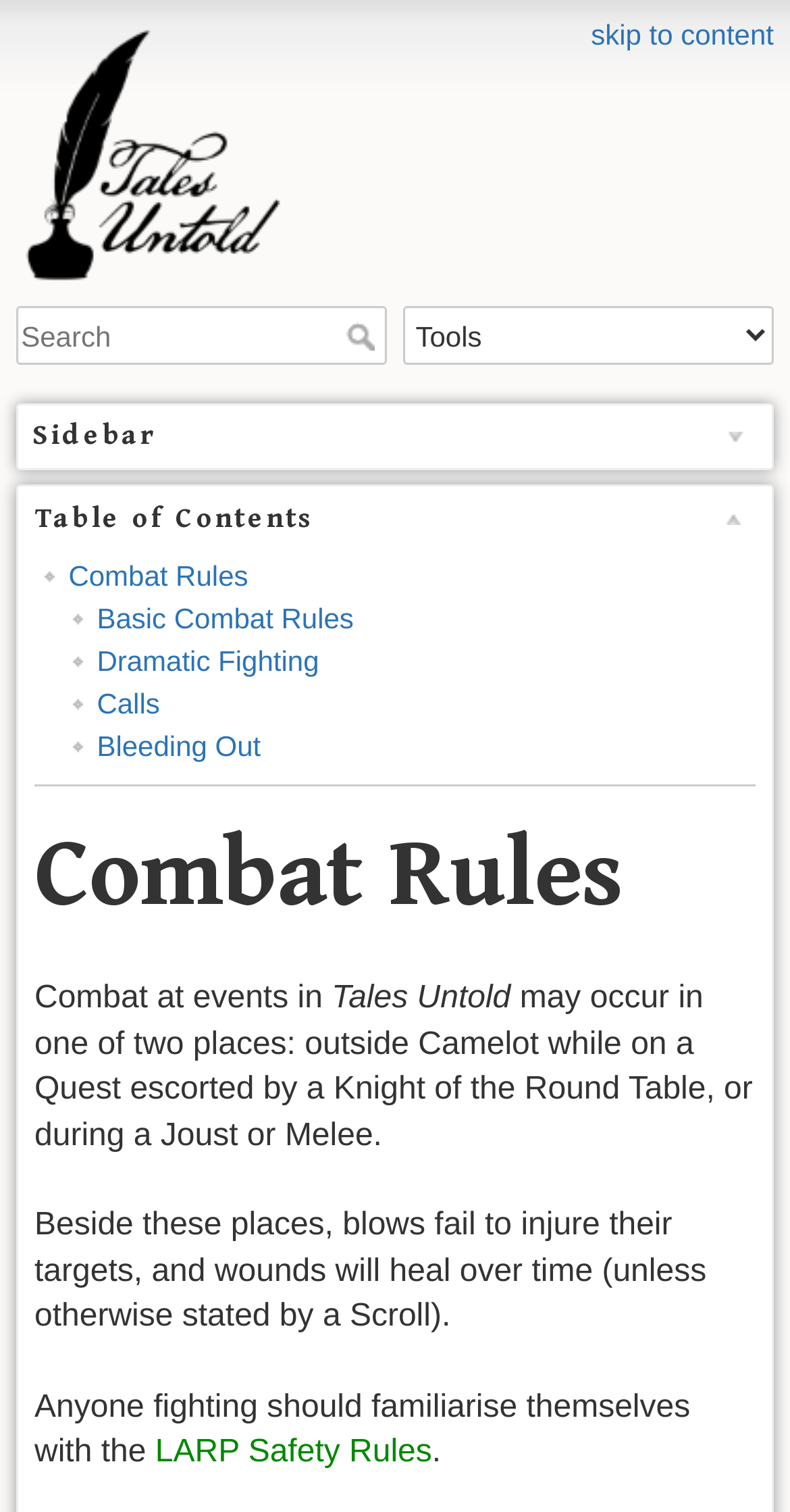For the element described, predict the bounding box coordinates as (top-left x, top-left y, bottom-right x, bottom-right y). All values should be between 0 and 1. Element description: parent_node: Search name="q" placeholder="Search" title="[F]"

[0.021, 0.202, 0.49, 0.242]